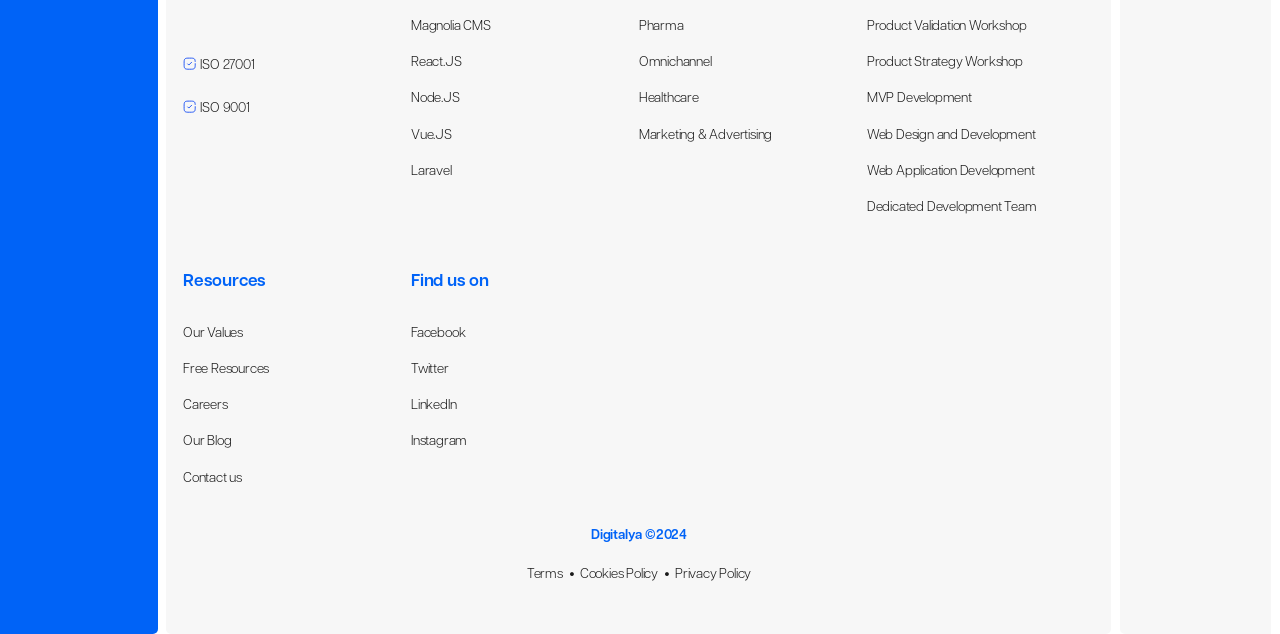Refer to the element description Product Strategy Workshop and identify the corresponding bounding box in the screenshot. Format the coordinates as (top-left x, top-left y, bottom-right x, bottom-right y) with values in the range of 0 to 1.

[0.677, 0.085, 0.799, 0.115]